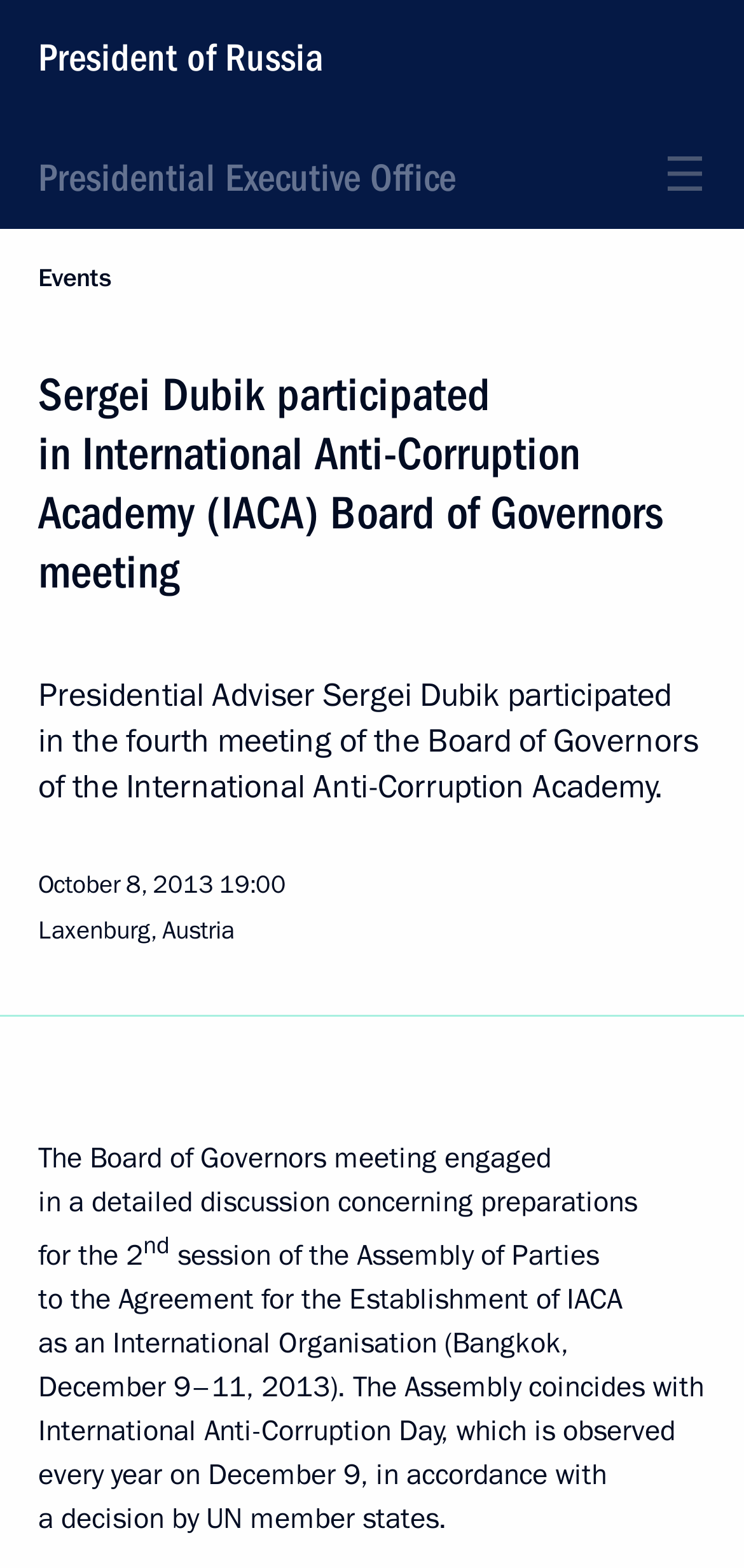Please provide the bounding box coordinates for the UI element as described: "Events". The coordinates must be four floats between 0 and 1, represented as [left, top, right, bottom].

[0.051, 0.167, 0.149, 0.189]